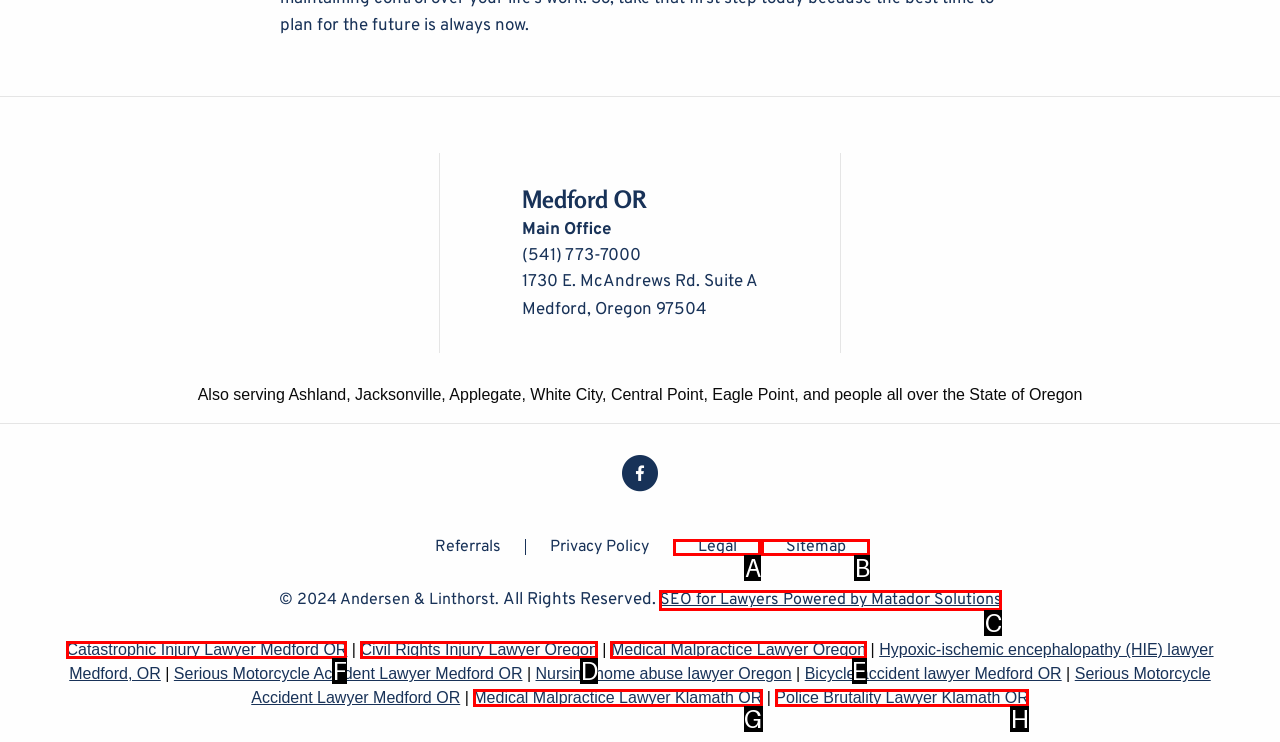Please indicate which HTML element should be clicked to fulfill the following task: Contact a catastrophic injury lawyer. Provide the letter of the selected option.

F